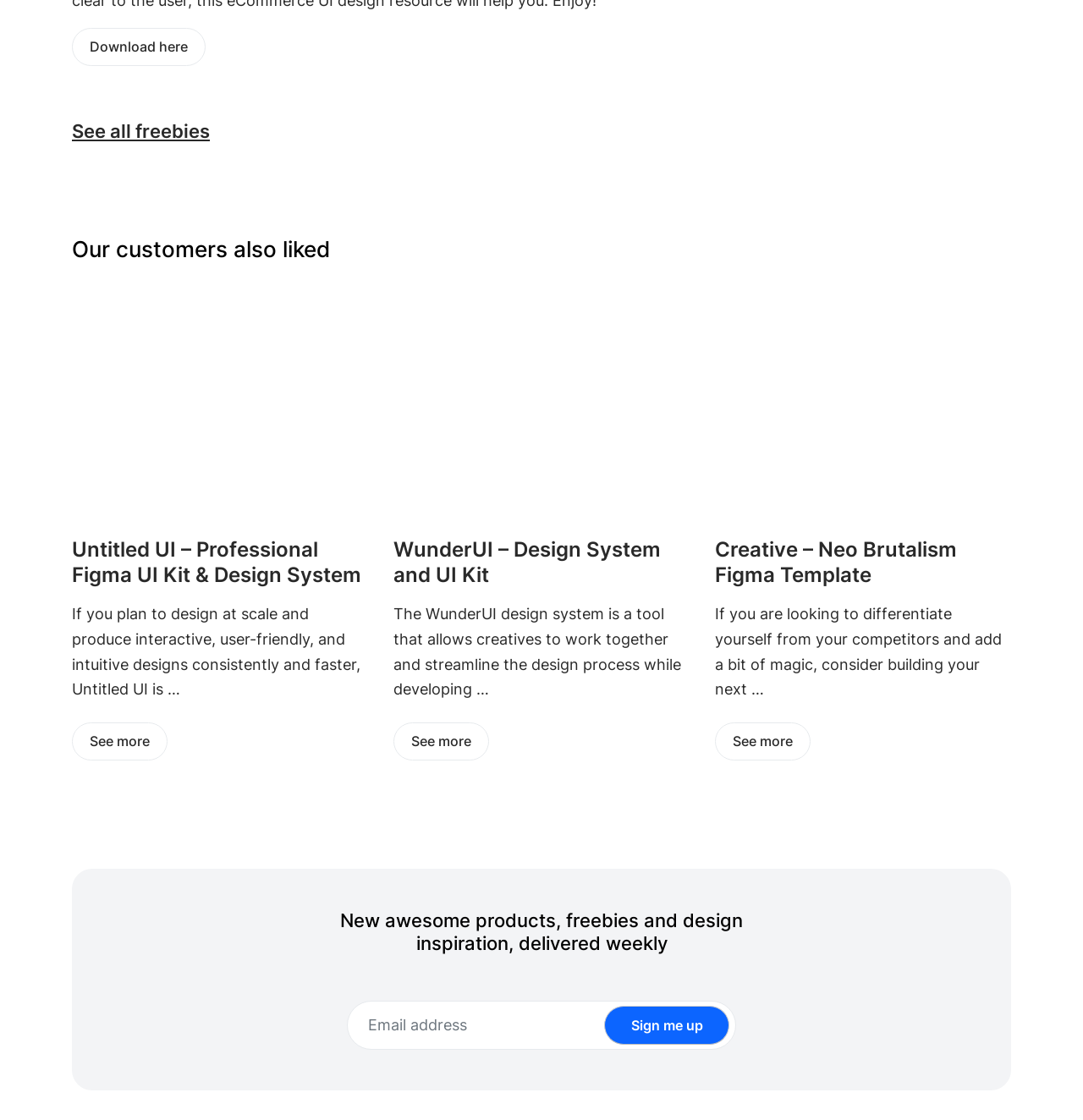Kindly determine the bounding box coordinates of the area that needs to be clicked to fulfill this instruction: "Sign me up".

[0.558, 0.898, 0.673, 0.932]